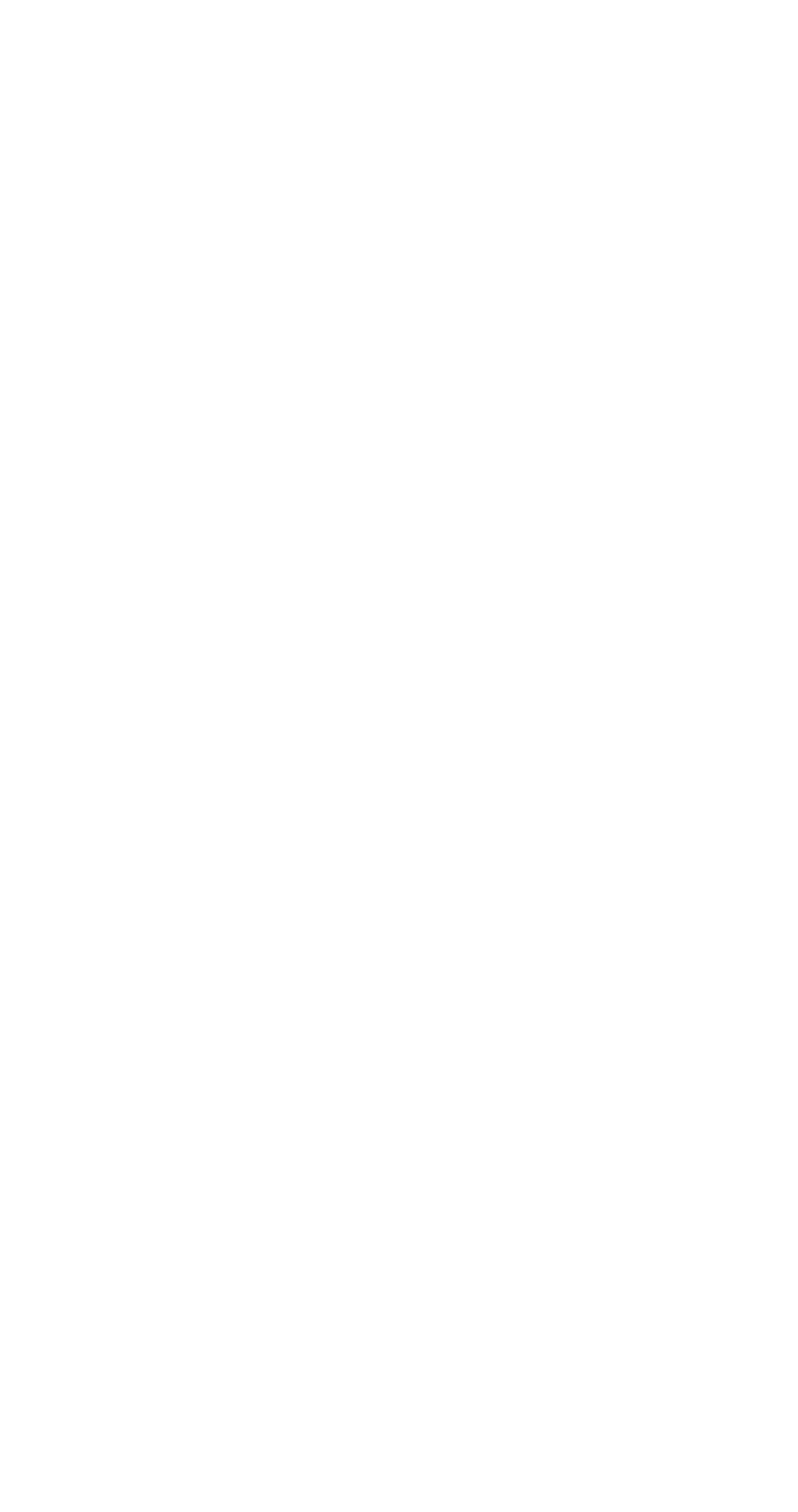Please locate the bounding box coordinates of the element that needs to be clicked to achieve the following instruction: "Read Cooking Tips". The coordinates should be four float numbers between 0 and 1, i.e., [left, top, right, bottom].

[0.077, 0.809, 0.355, 0.837]